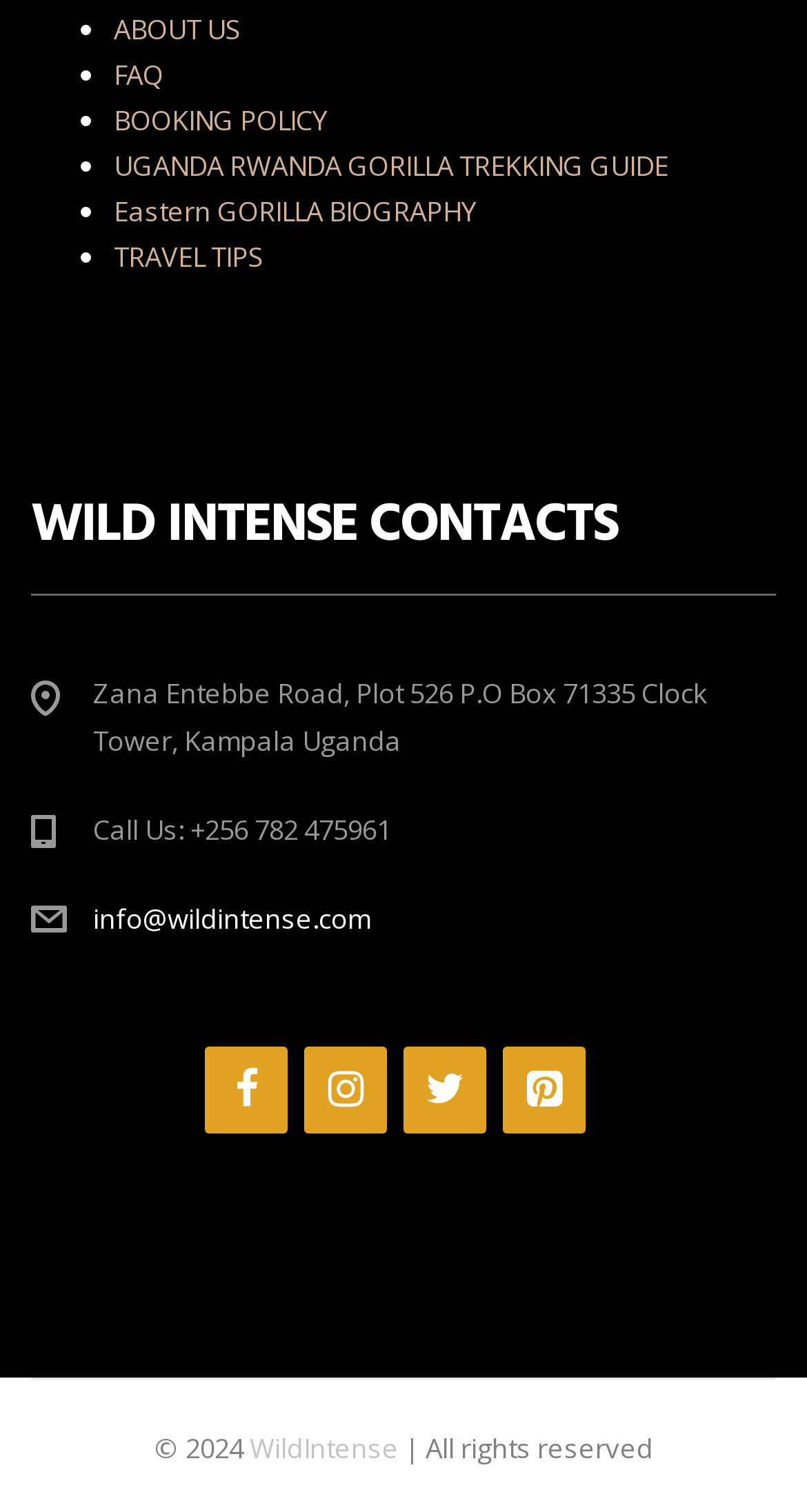What is the contact phone number?
Using the image, answer in one word or phrase.

+256 782 475961